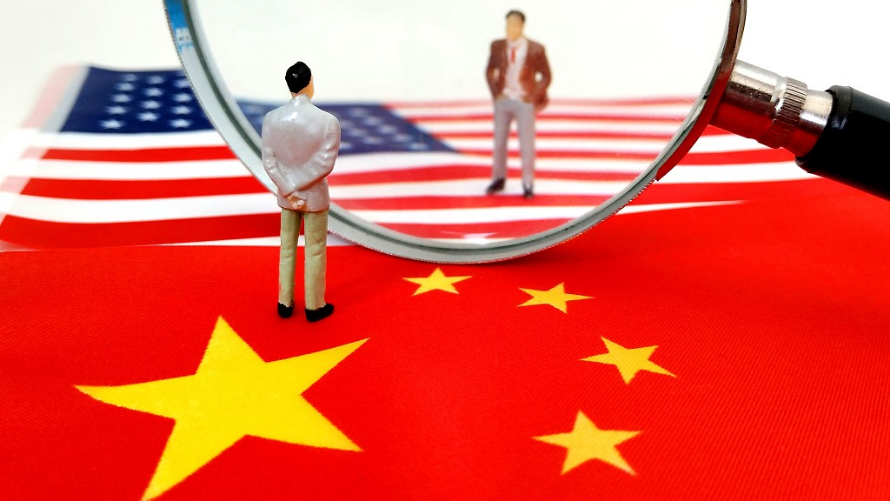Create a detailed narrative for the image.

The image depicts a thought-provoking scene where a miniature figure, representing an observer dressed in formal attire, gazes through a magnifying glass at a counterpart in a brown suit. This counterpart stands on a backdrop that features prominent symbols of the United States and China, represented by their respective flags. The foreground prominently displays the red Chinese flag, complete with its iconic yellow star and additional smaller stars, symbolizing the nation. This composition captures the essence of diplomatic scrutiny and bilateral relations, inviting viewers to reflect on themes of international cooperation, examination, and the nuances of political dialogue between these two powerful nations.